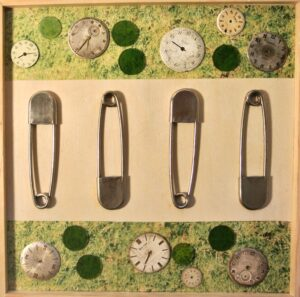What is the purpose of the safety pins in the artwork?
Provide an in-depth answer to the question, covering all aspects.

The caption explains that the four prominent safety pins in the foreground of the artwork suggest themes of connectivity and vulnerability, contrasting the delicate nature of time with the sturdiness of the pins.